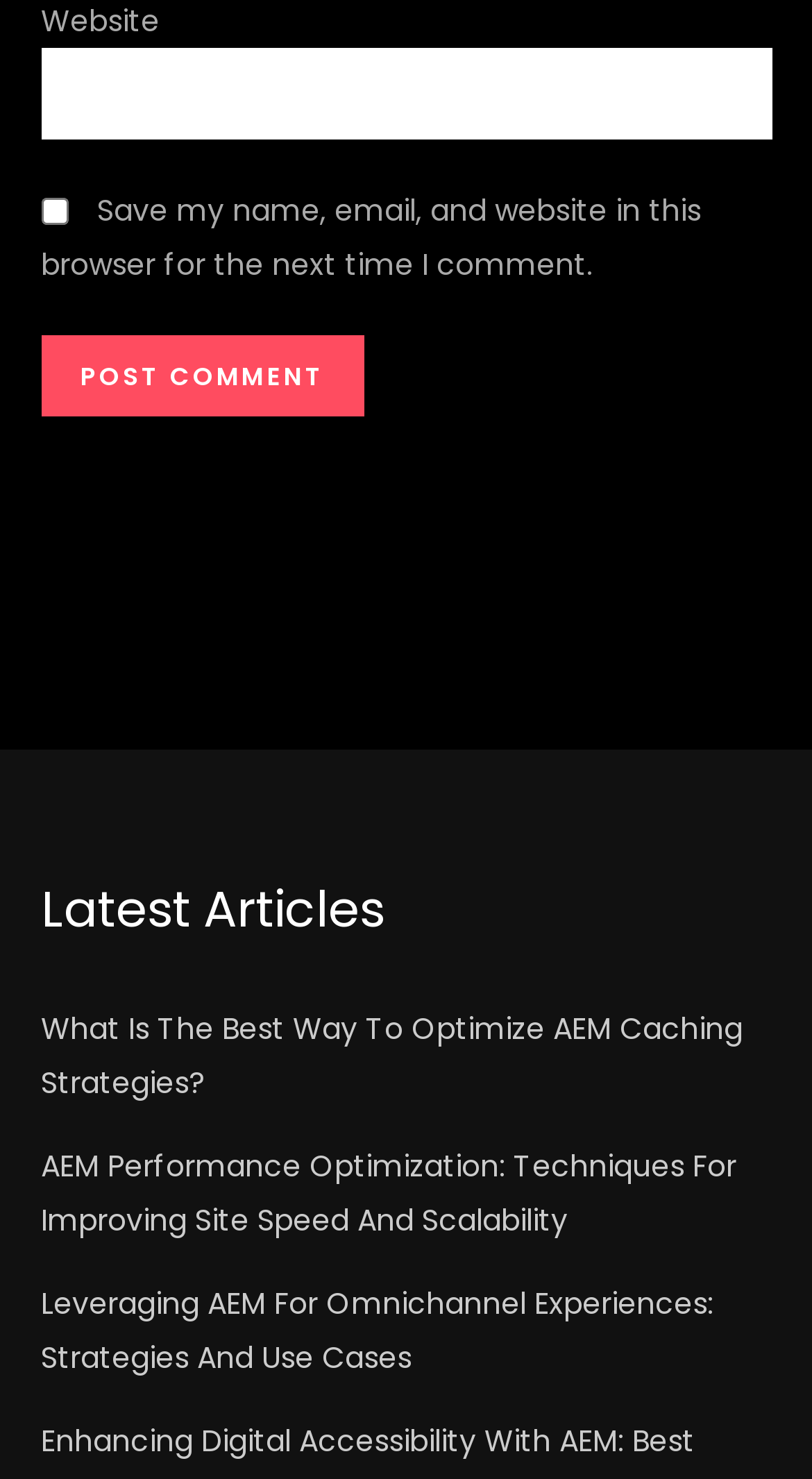What is the purpose of the checkbox?
Refer to the image and respond with a one-word or short-phrase answer.

Save comment info